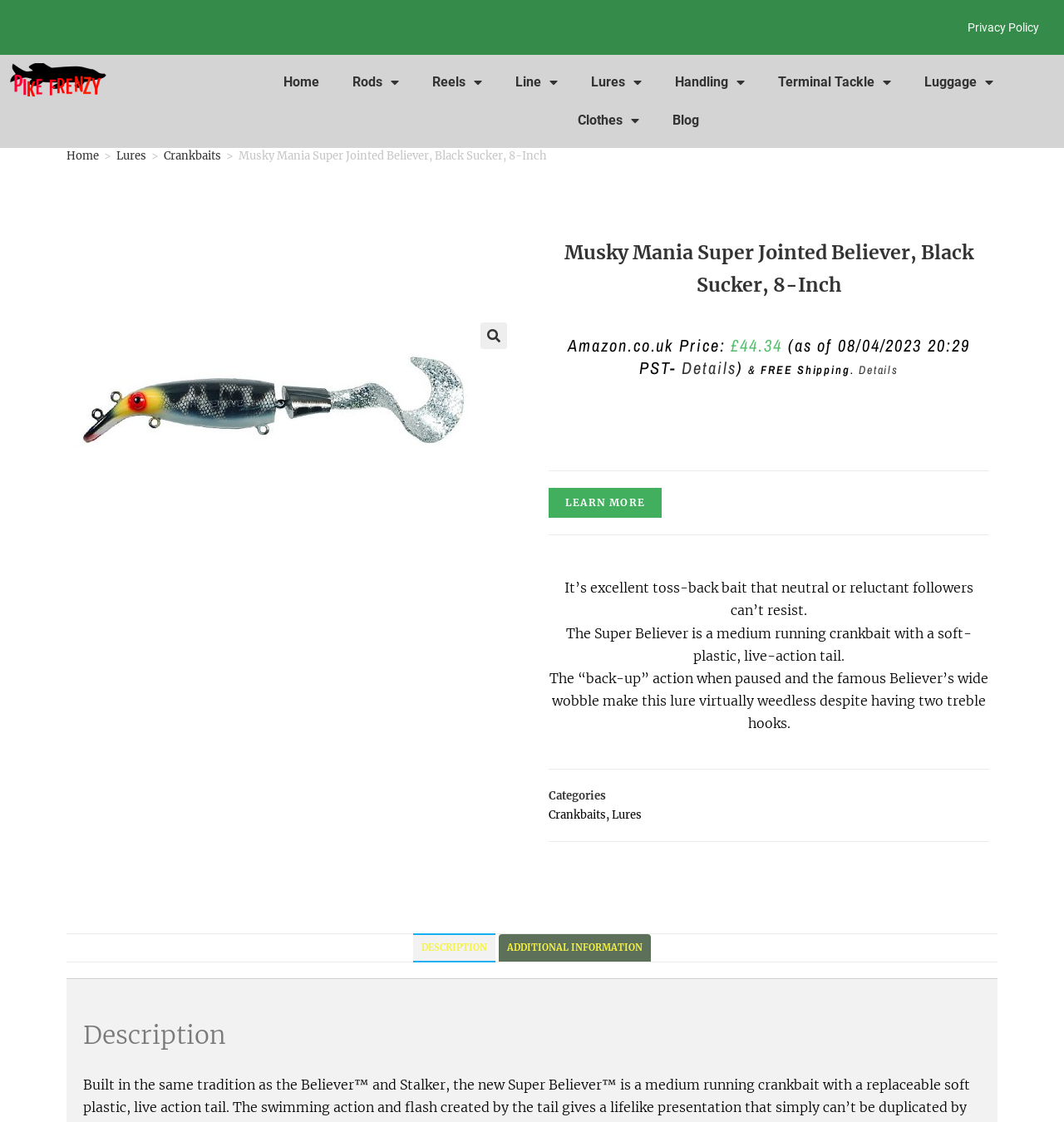Respond concisely with one word or phrase to the following query:
What is the action of the lure when paused?

Back-up action